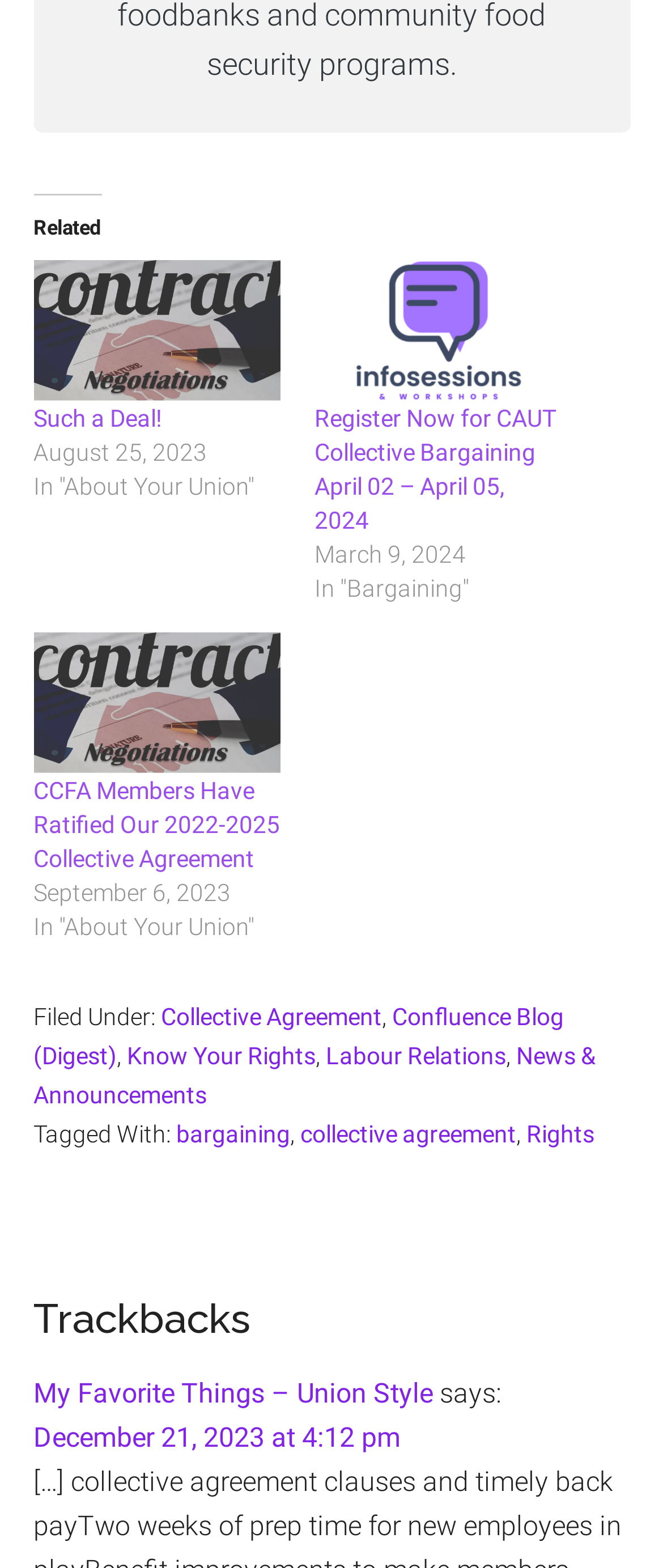Please respond to the question using a single word or phrase:
What is the title of the first related post?

Such a Deal!